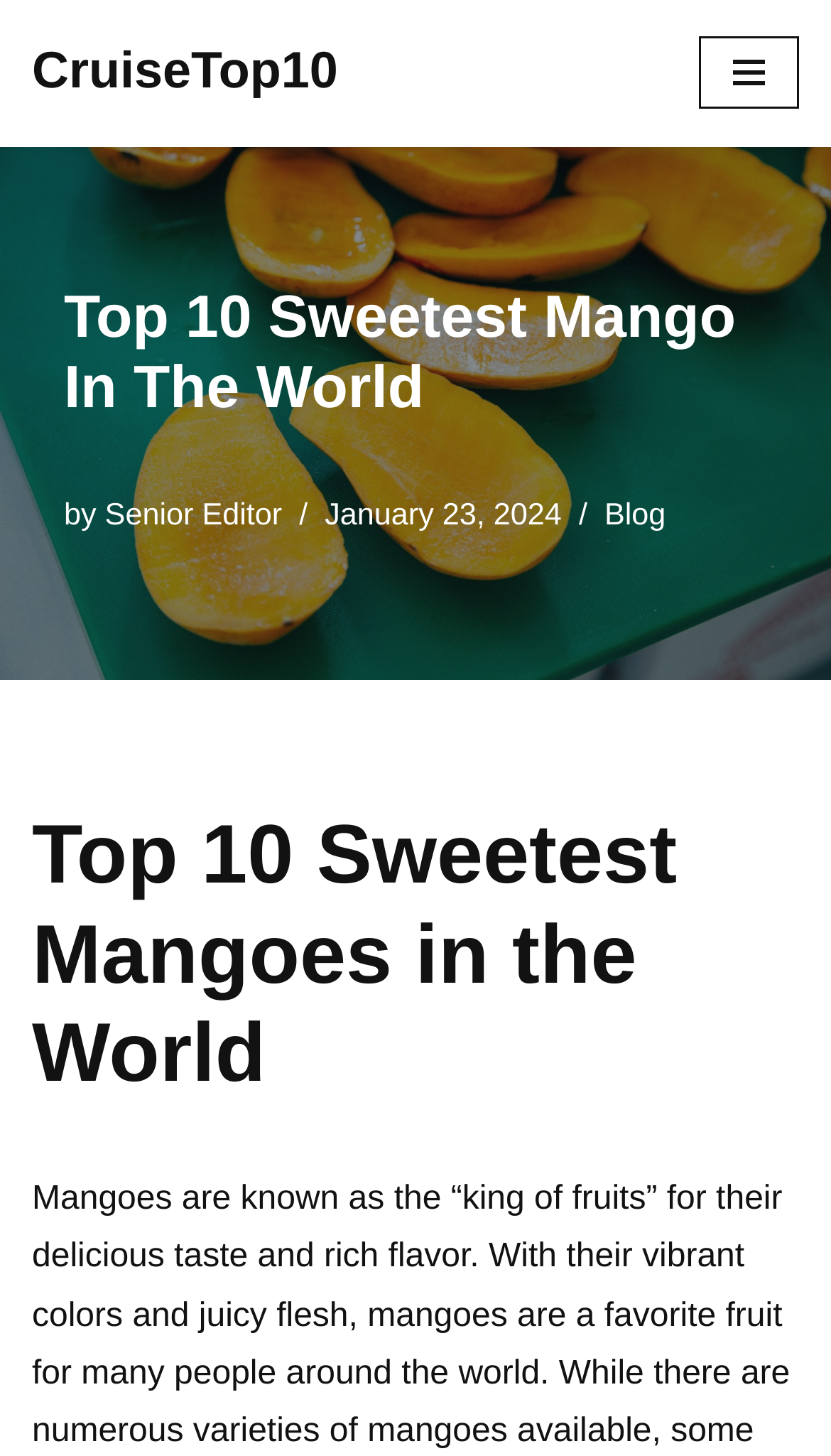Please give a concise answer to this question using a single word or phrase: 
What is the navigation menu button state?

Not expanded